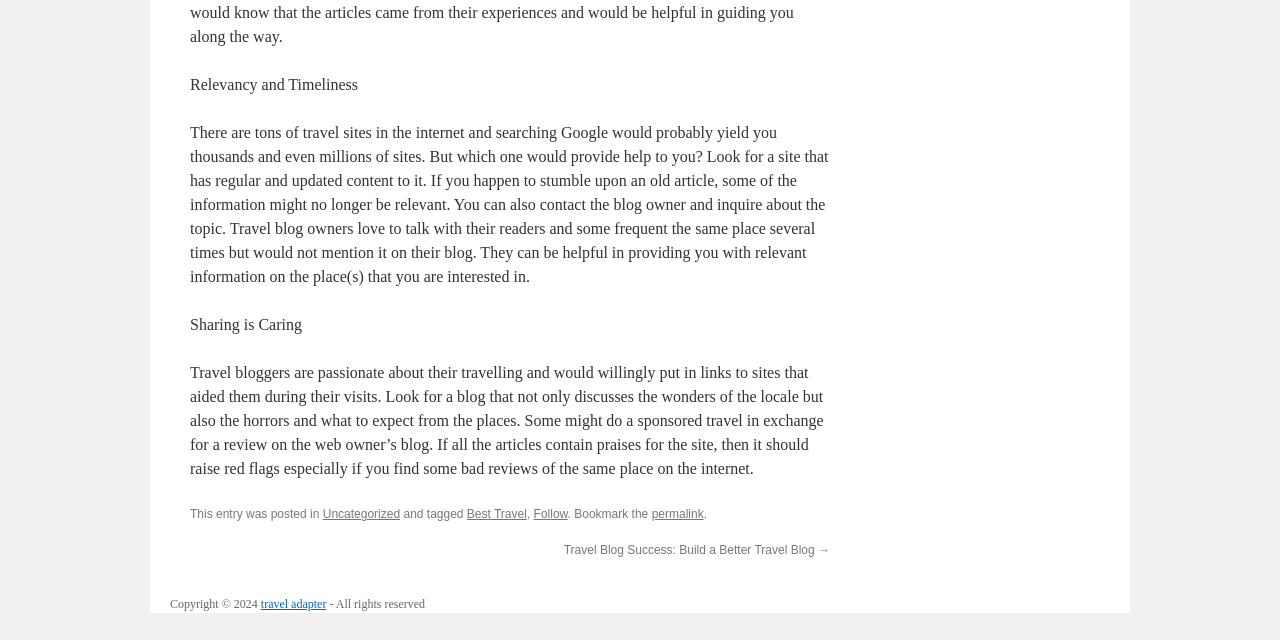Using the provided element description "Follow", determine the bounding box coordinates of the UI element.

[0.417, 0.793, 0.443, 0.815]